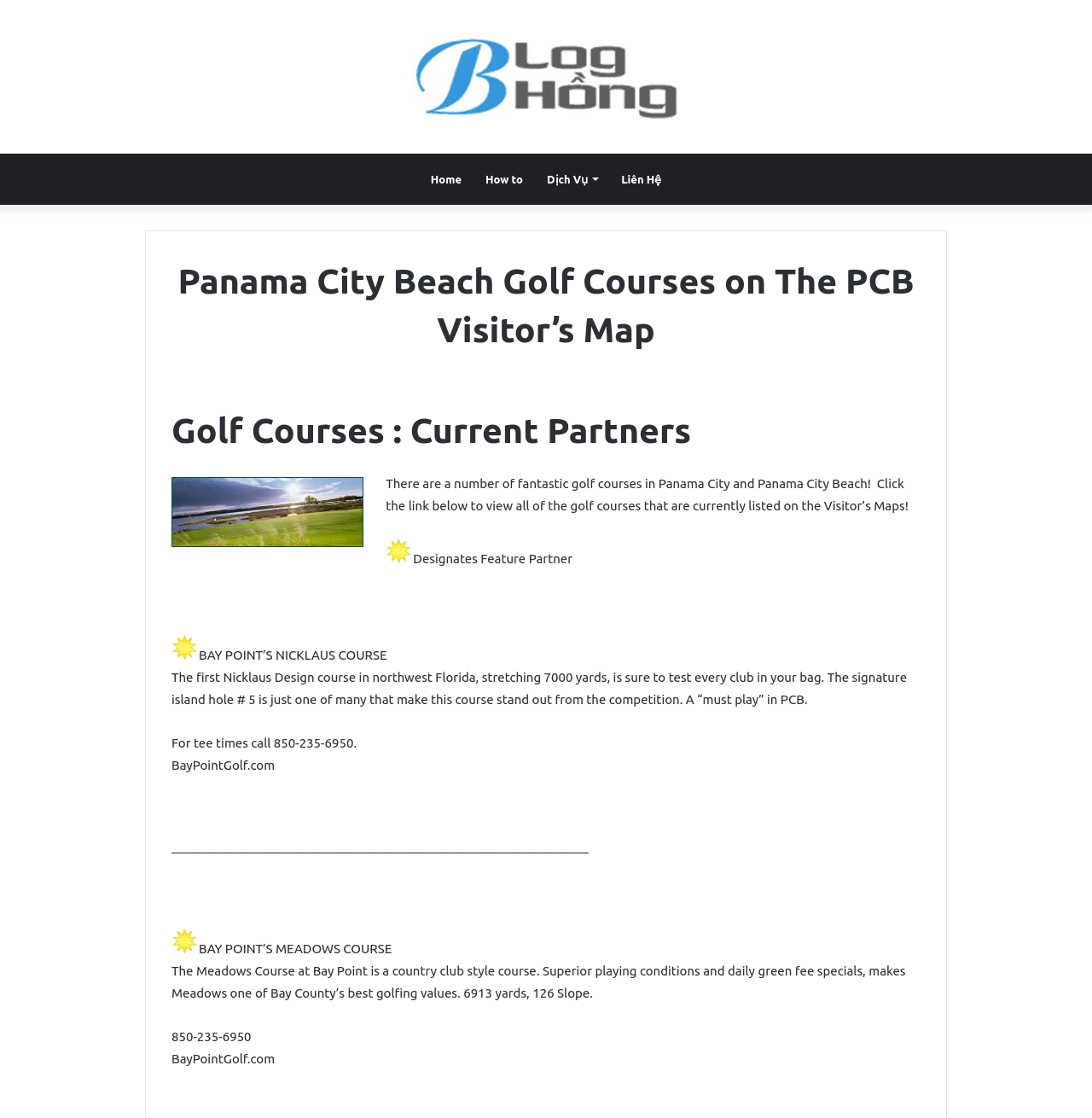Predict the bounding box of the UI element that fits this description: "Home".

[0.383, 0.137, 0.434, 0.183]